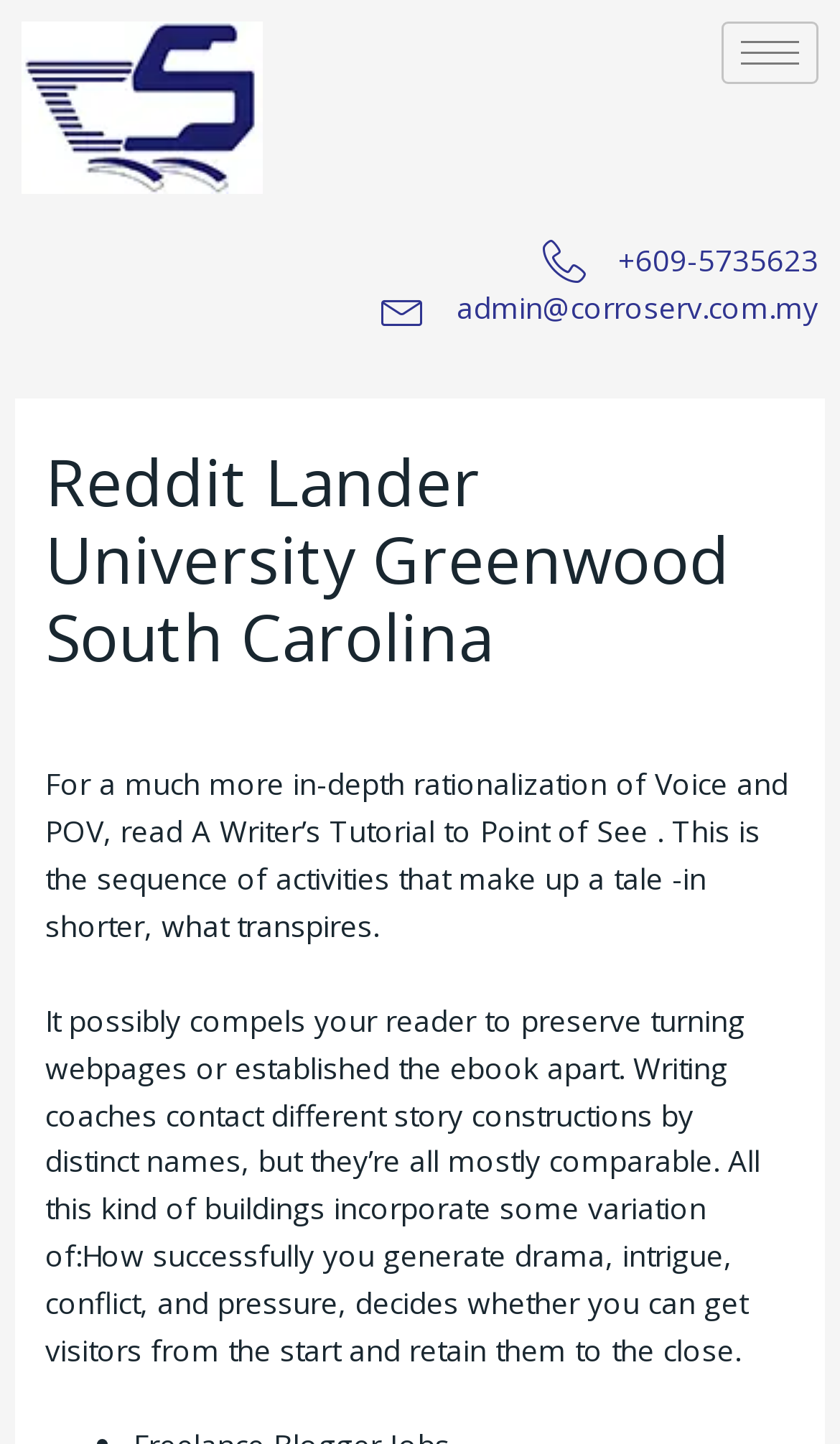Give a one-word or one-phrase response to the question: 
What is the phone number on the webpage?

+609-5735623